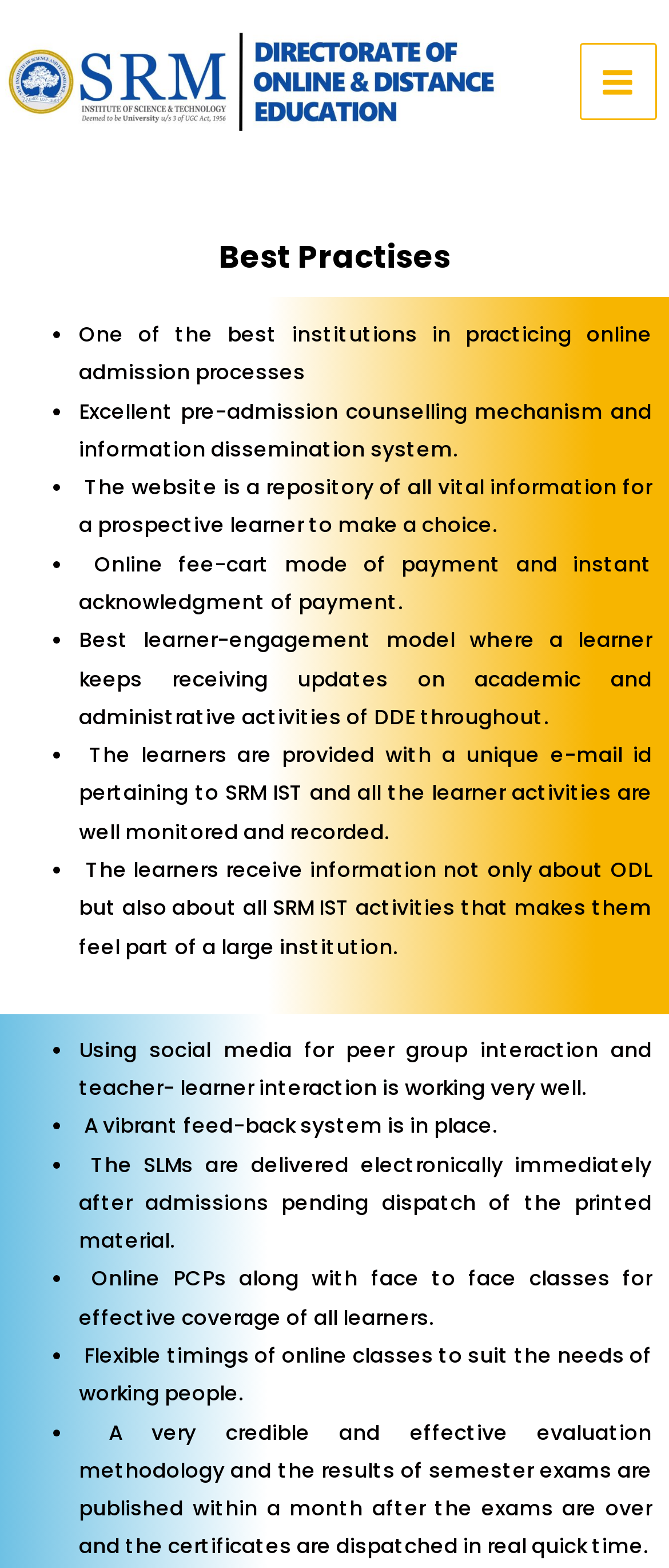Answer the question below using just one word or a short phrase: 
What is the benefit of online classes?

Flexible timings